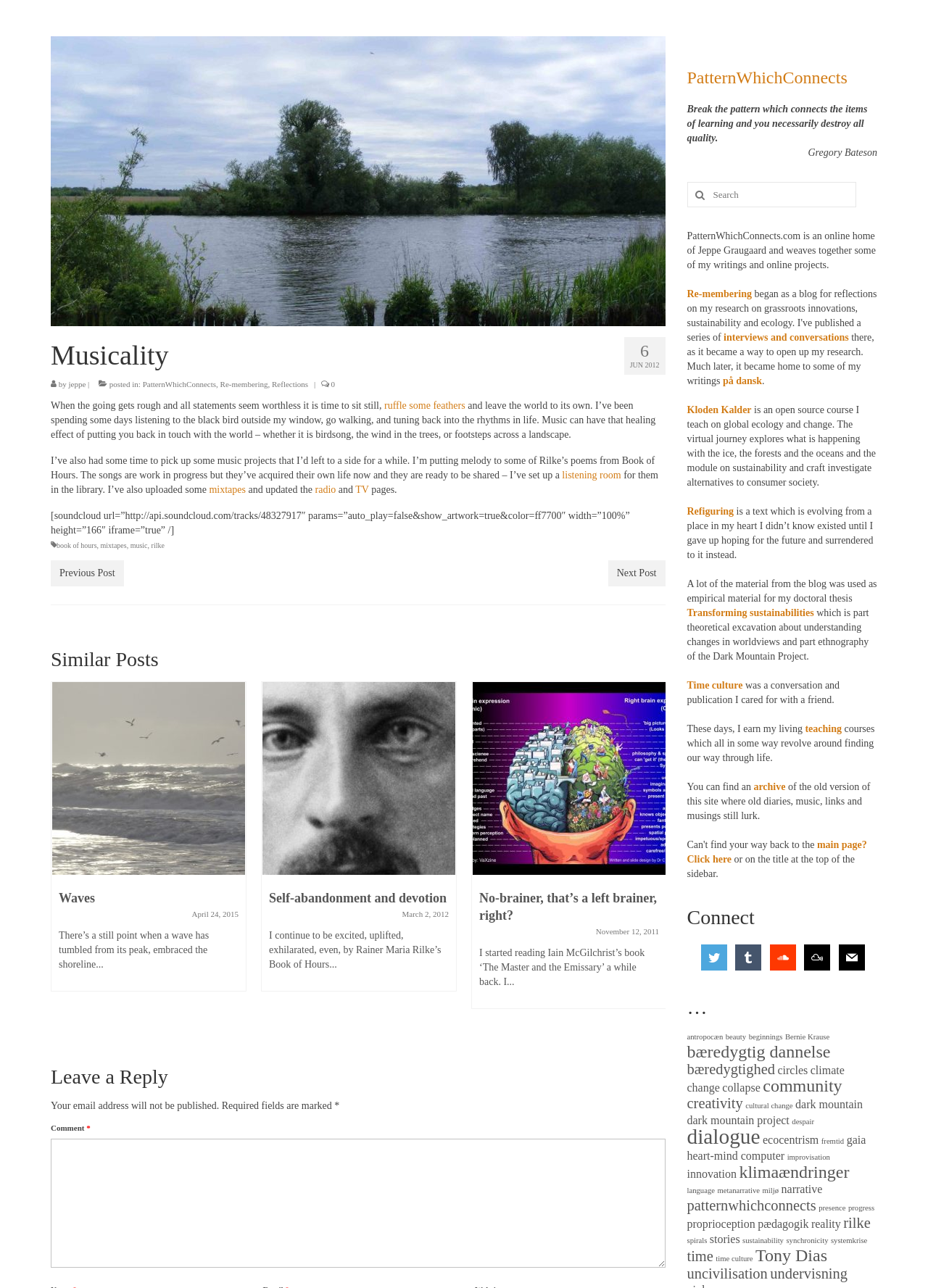Please determine the bounding box coordinates for the element with the description: "title="Self-abandonment and devotion"".

[0.509, 0.529, 0.718, 0.679]